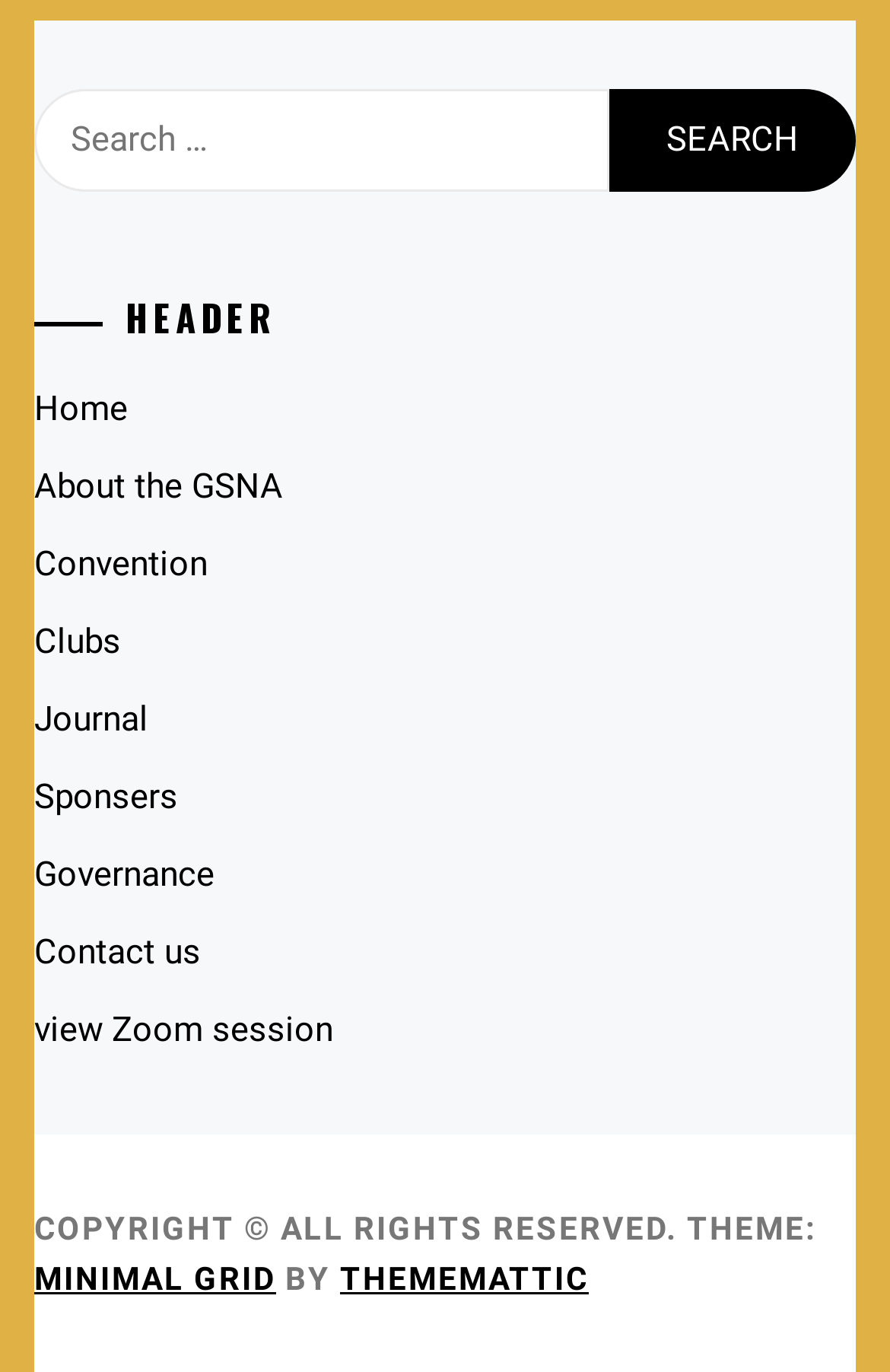Please specify the bounding box coordinates for the clickable region that will help you carry out the instruction: "Go to Home page".

[0.038, 0.283, 0.144, 0.313]